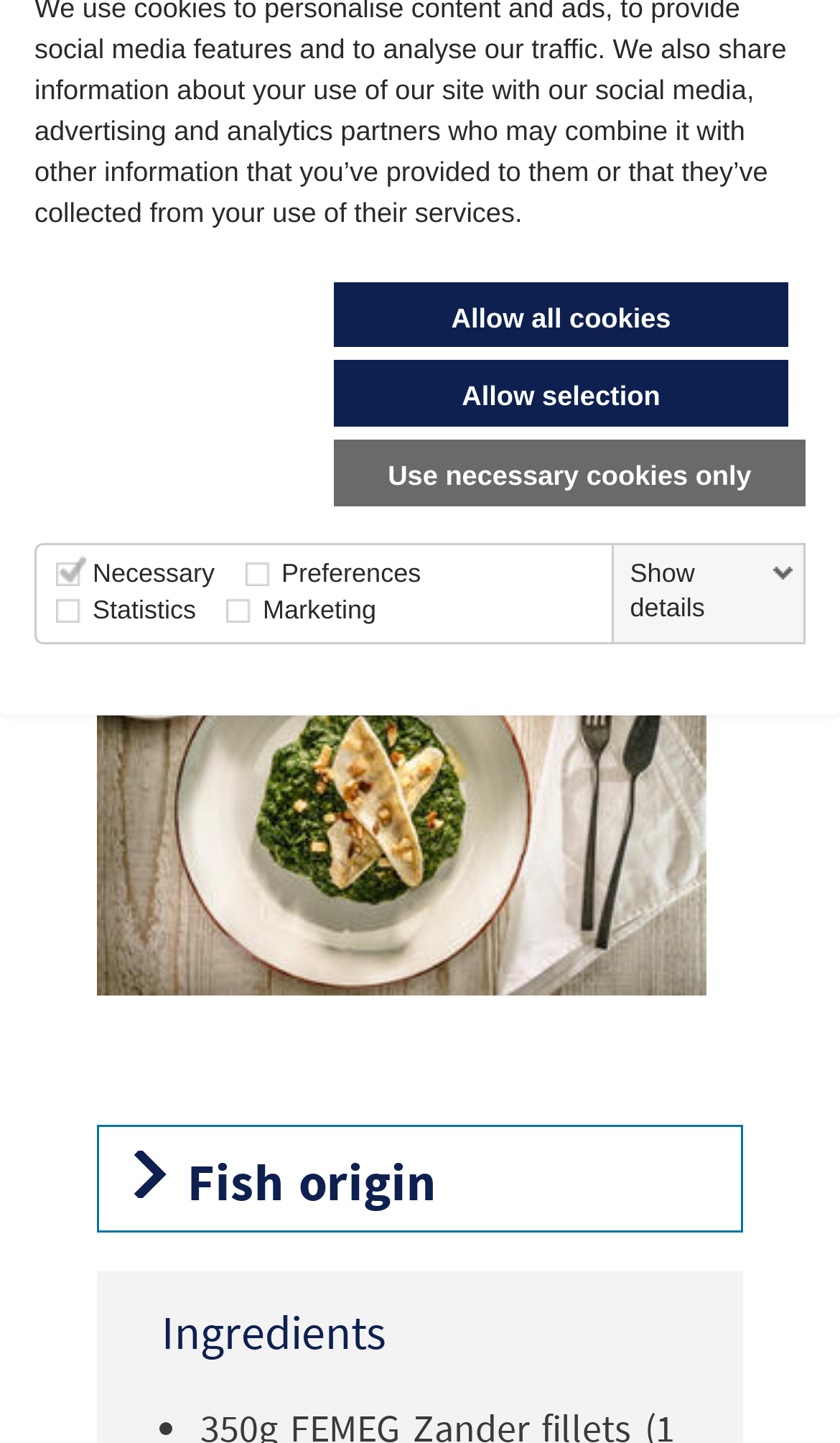Based on the element description "Allow all cookies", predict the bounding box coordinates of the UI element.

[0.423, 0.195, 0.938, 0.241]